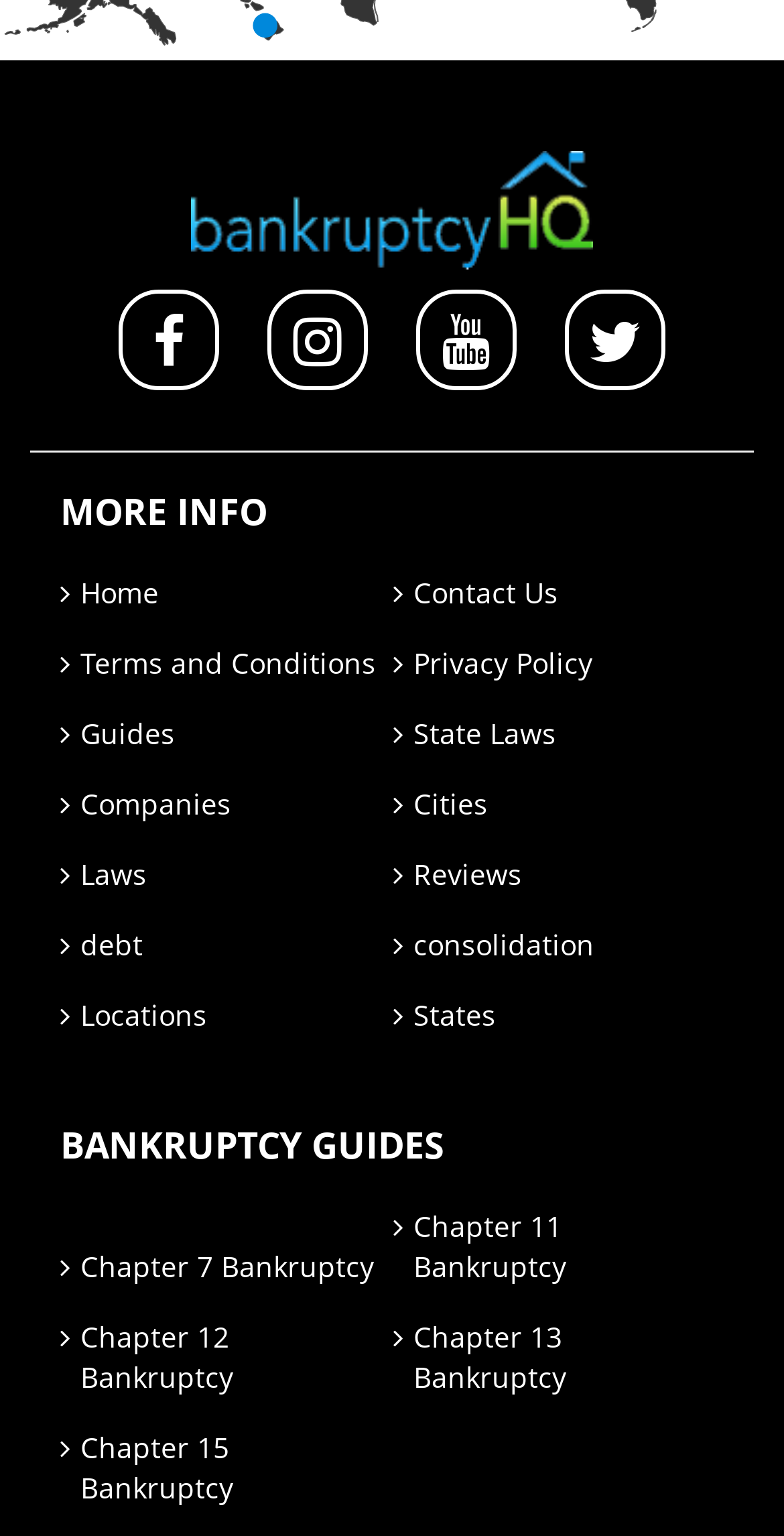Pinpoint the bounding box coordinates of the area that should be clicked to complete the following instruction: "Read Terms and Conditions". The coordinates must be given as four float numbers between 0 and 1, i.e., [left, top, right, bottom].

[0.103, 0.419, 0.479, 0.444]